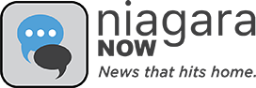What is the design style of the logo?
Please respond to the question with a detailed and well-explained answer.

The overall design of the logo is modern and approachable, which suggests that Niagara Now aims to present itself as a contemporary and relatable news outlet that is accessible and engaging to its audience.